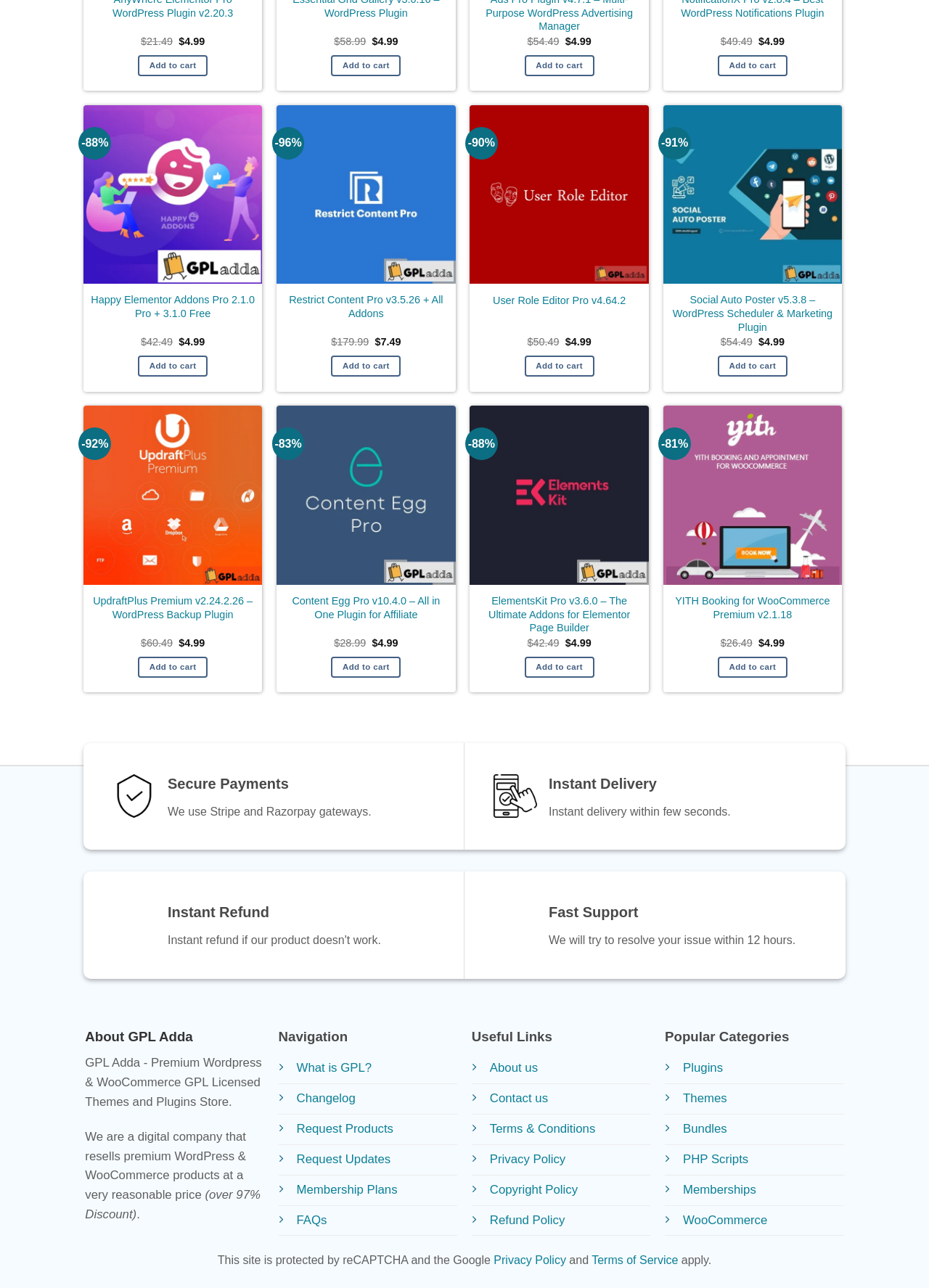Please answer the following question as detailed as possible based on the image: 
How many products are listed on this webpage?

I counted the number of 'Add to cart' links on the webpage, which are associated with each product, and found 12 products listed.